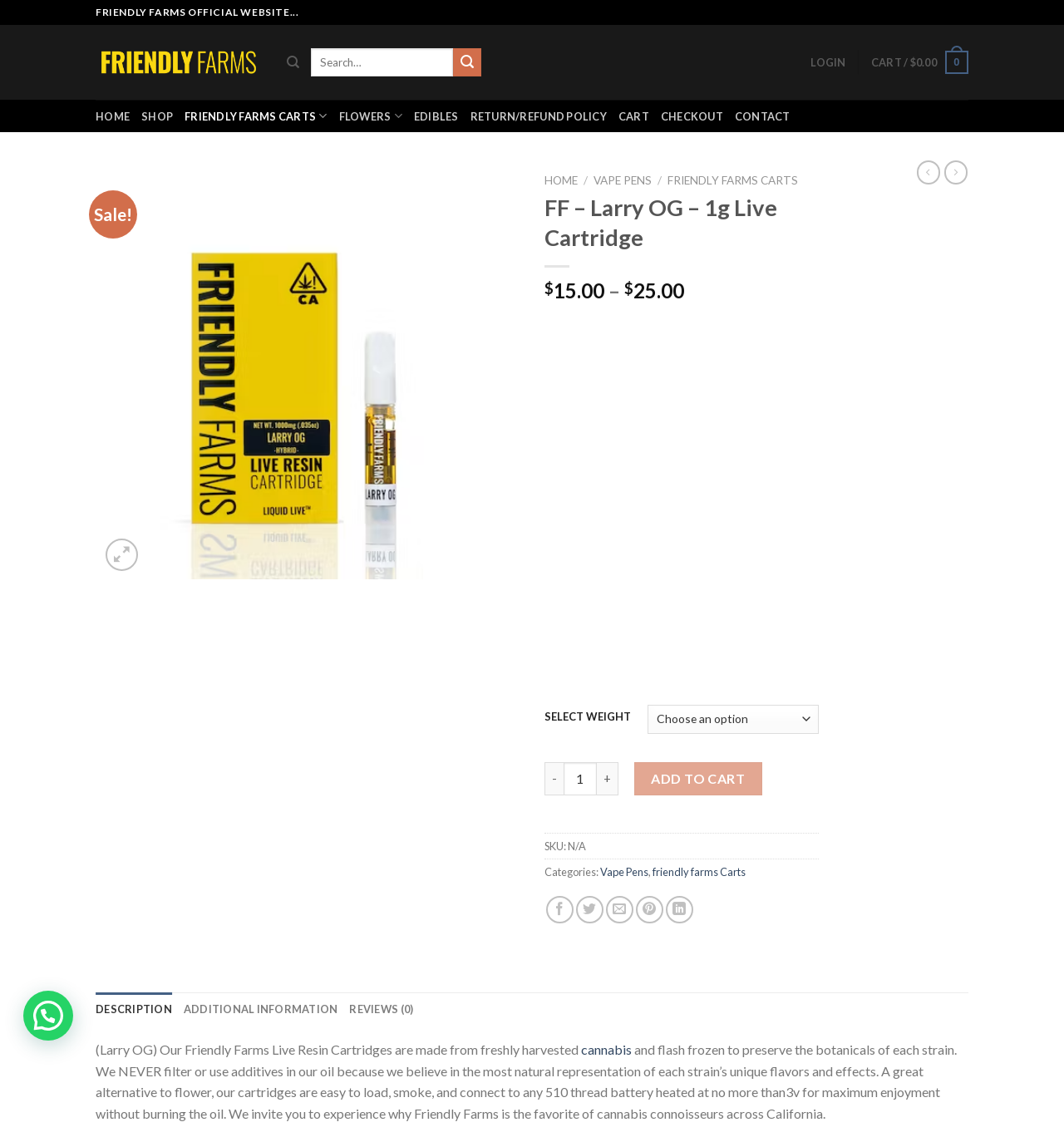What is the price of the product?
Please provide a comprehensive answer based on the contents of the image.

The price of the product can be found next to the 'SELECT WEIGHT' dropdown menu. There are two prices listed, $15.00 and $25.00, but the default price is $15.00.